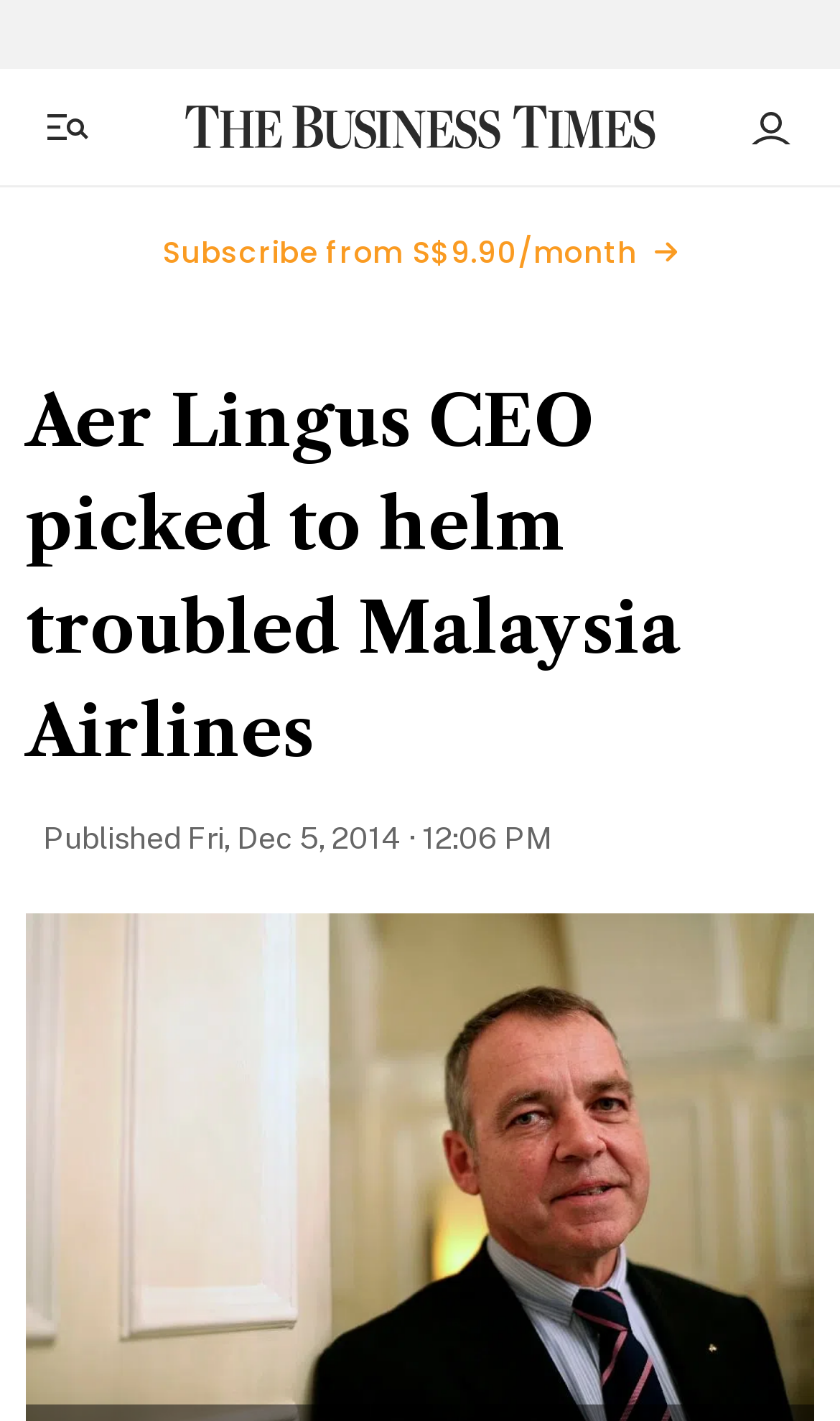Bounding box coordinates are specified in the format (top-left x, top-left y, bottom-right x, bottom-right y). All values are floating point numbers bounded between 0 and 1. Please provide the bounding box coordinate of the region this sentence describes: Really Right

None